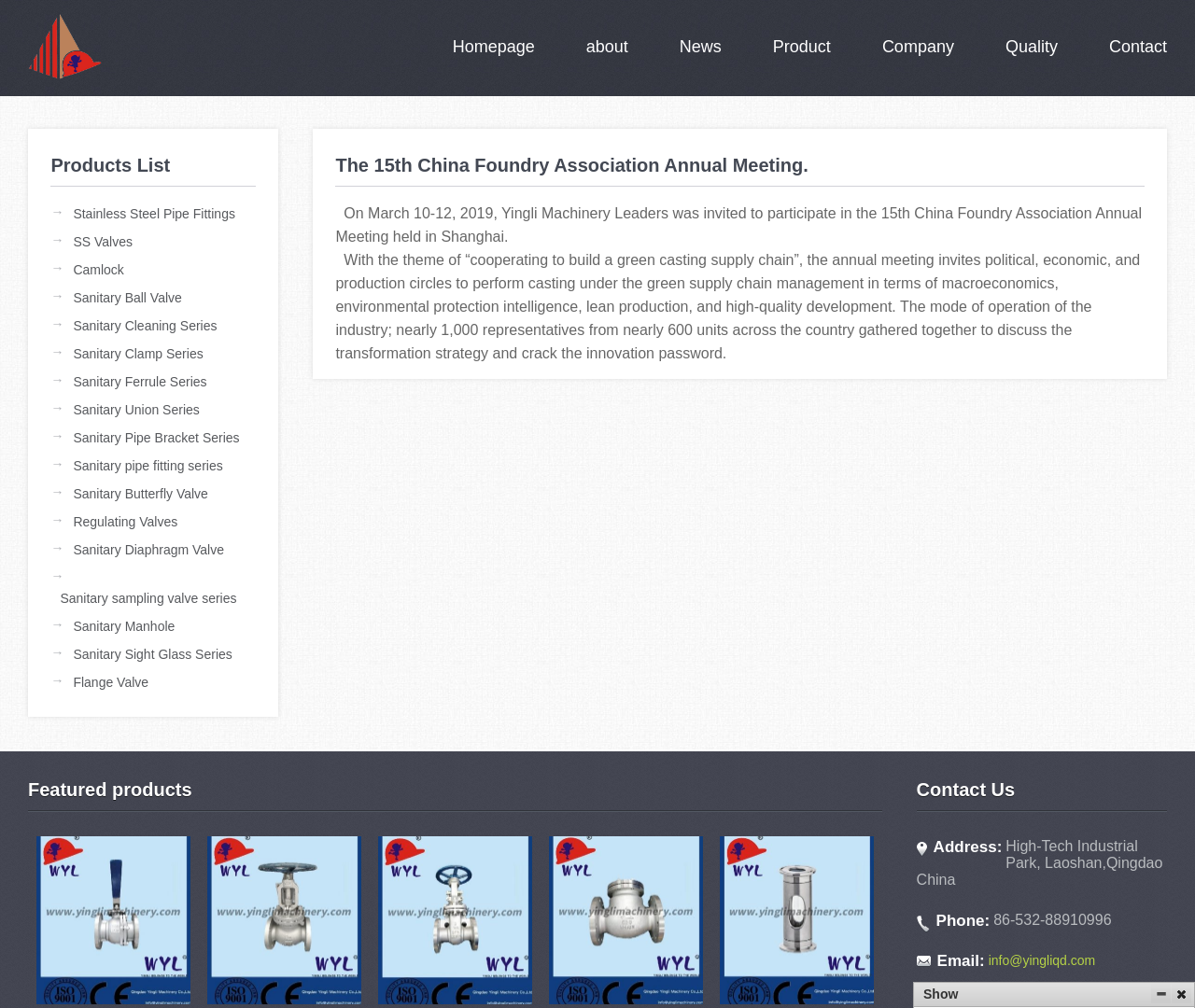Find the bounding box coordinates of the clickable region needed to perform the following instruction: "Learn about the 15th China Foundry Association Annual Meeting". The coordinates should be provided as four float numbers between 0 and 1, i.e., [left, top, right, bottom].

[0.281, 0.142, 0.958, 0.186]